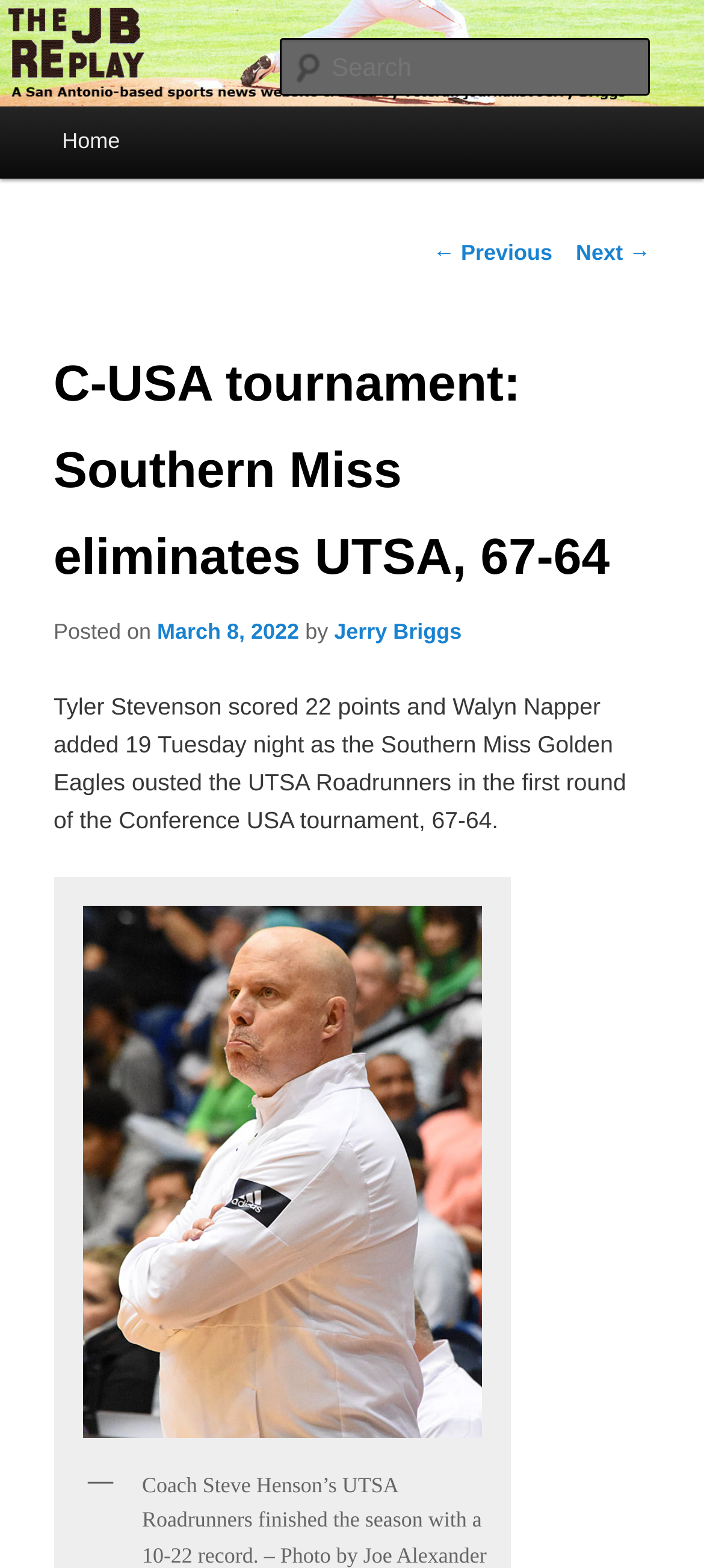Provide the text content of the webpage's main heading.

The JB Replay